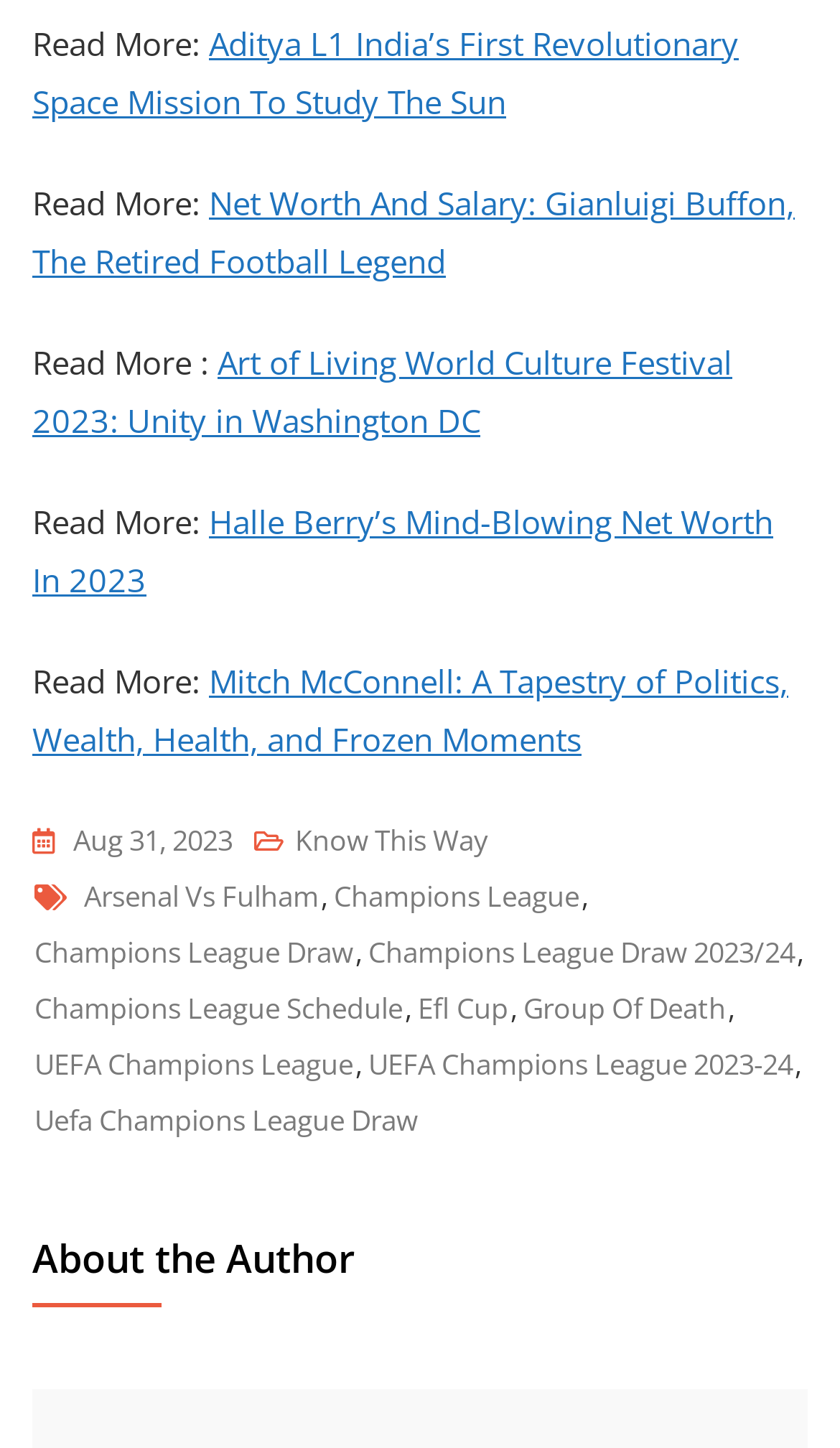Using the webpage screenshot, find the UI element described by efl cup. Provide the bounding box coordinates in the format (top-left x, top-left y, bottom-right x, bottom-right y), ensuring all values are floating point numbers between 0 and 1.

[0.497, 0.676, 0.605, 0.715]